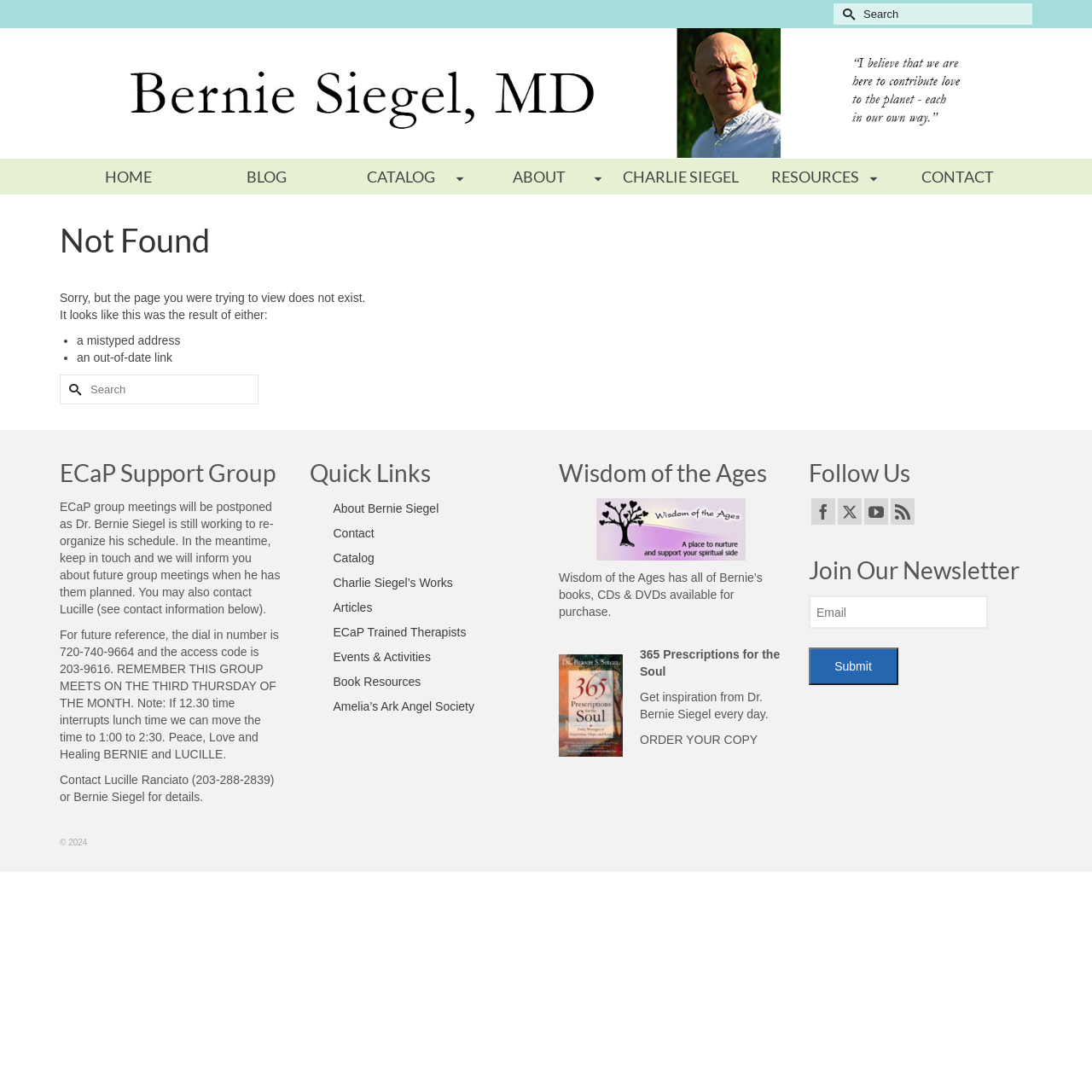From the details in the image, provide a thorough response to the question: What is the error message displayed?

The error message 'Page not found' is displayed on the webpage, indicating that the page the user was trying to view does not exist.